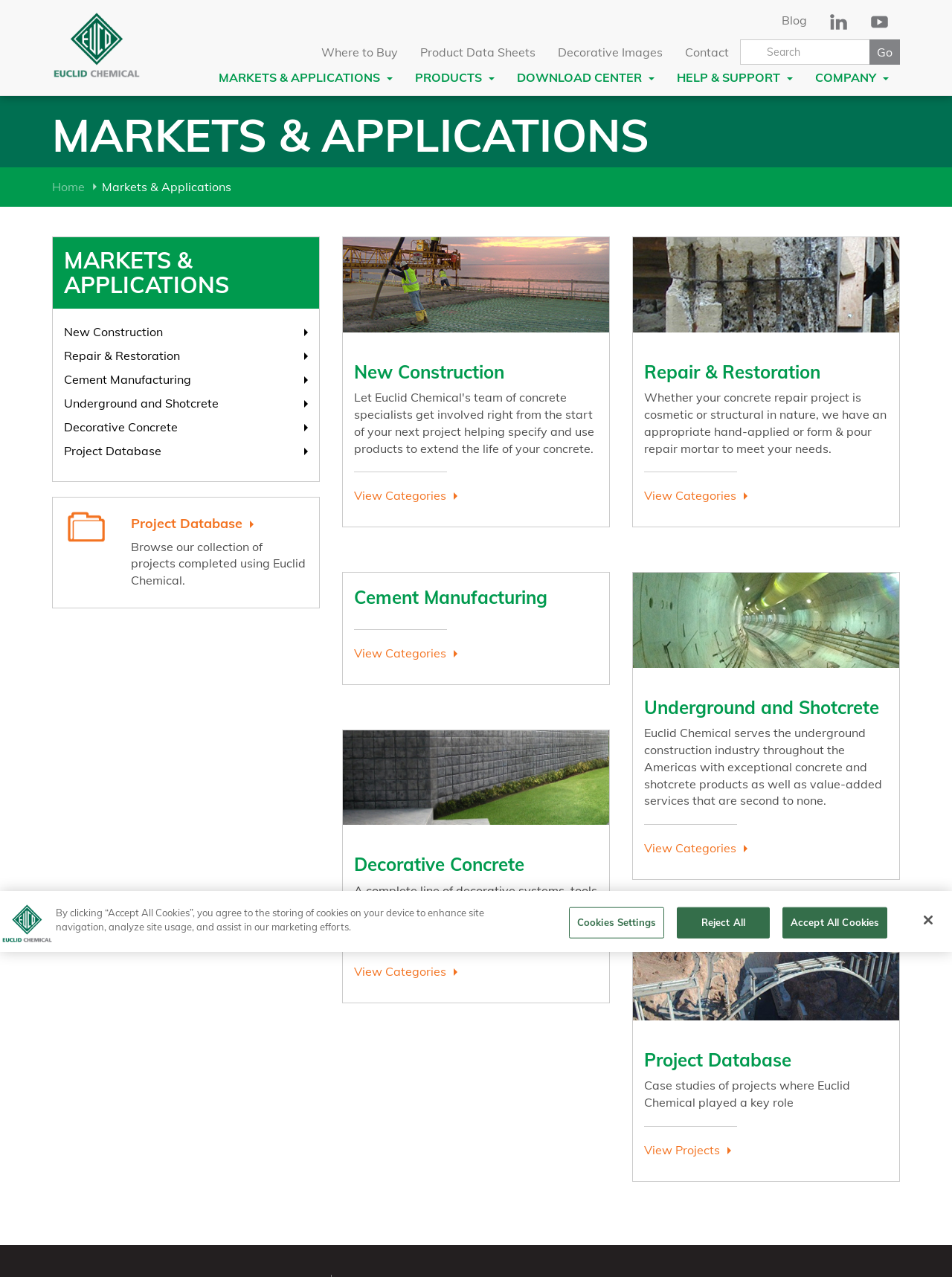What is the company name?
Please give a detailed answer to the question using the information shown in the image.

I found the company name by looking at the logo image and the text 'Euclid Chemical' which appears multiple times on the webpage.